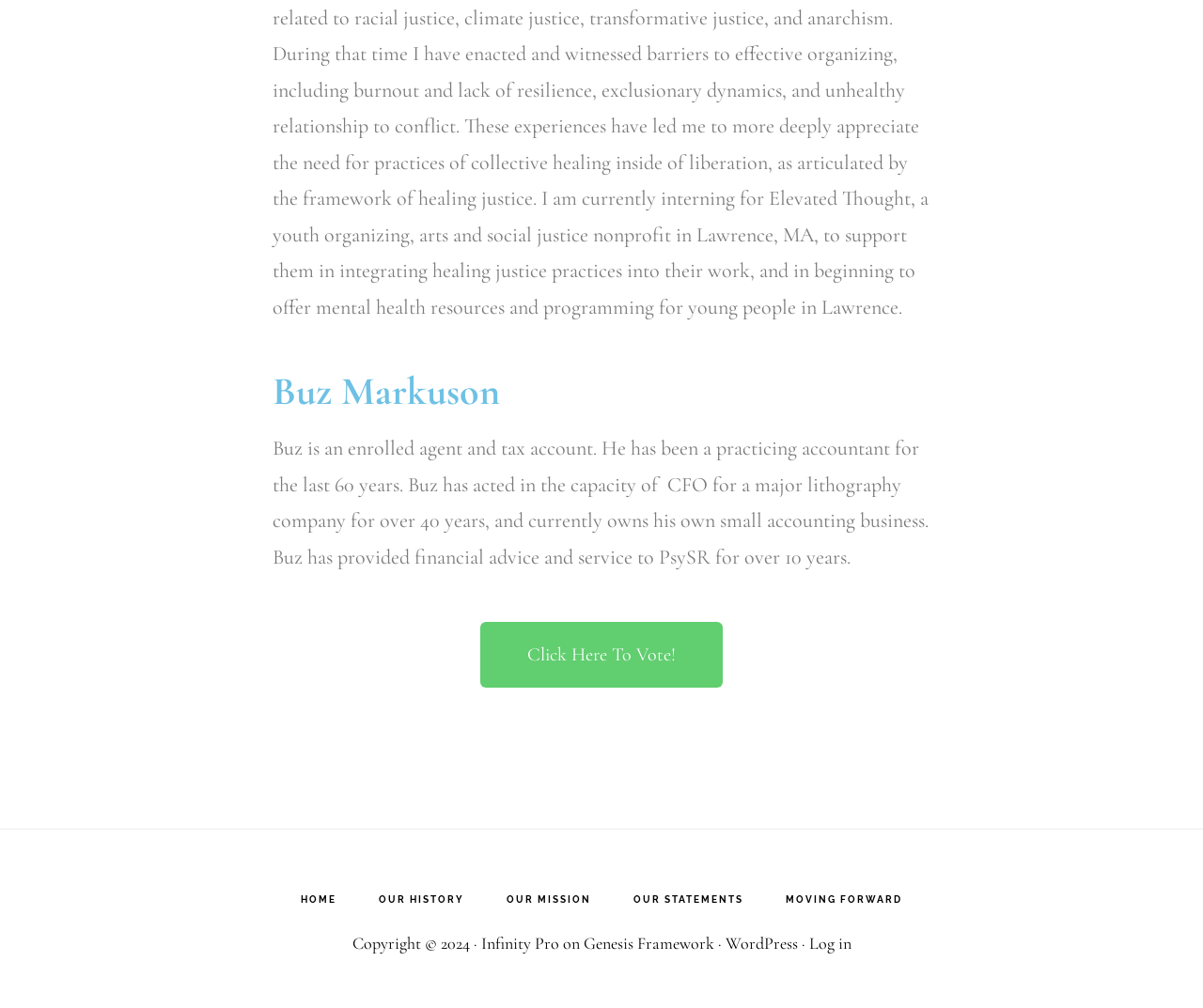Use the details in the image to answer the question thoroughly: 
What is Buz Markuson's profession?

Based on the StaticText element, it is mentioned that Buz Markuson is an enrolled agent and tax accountant, and has been a practicing accountant for the last 60 years.